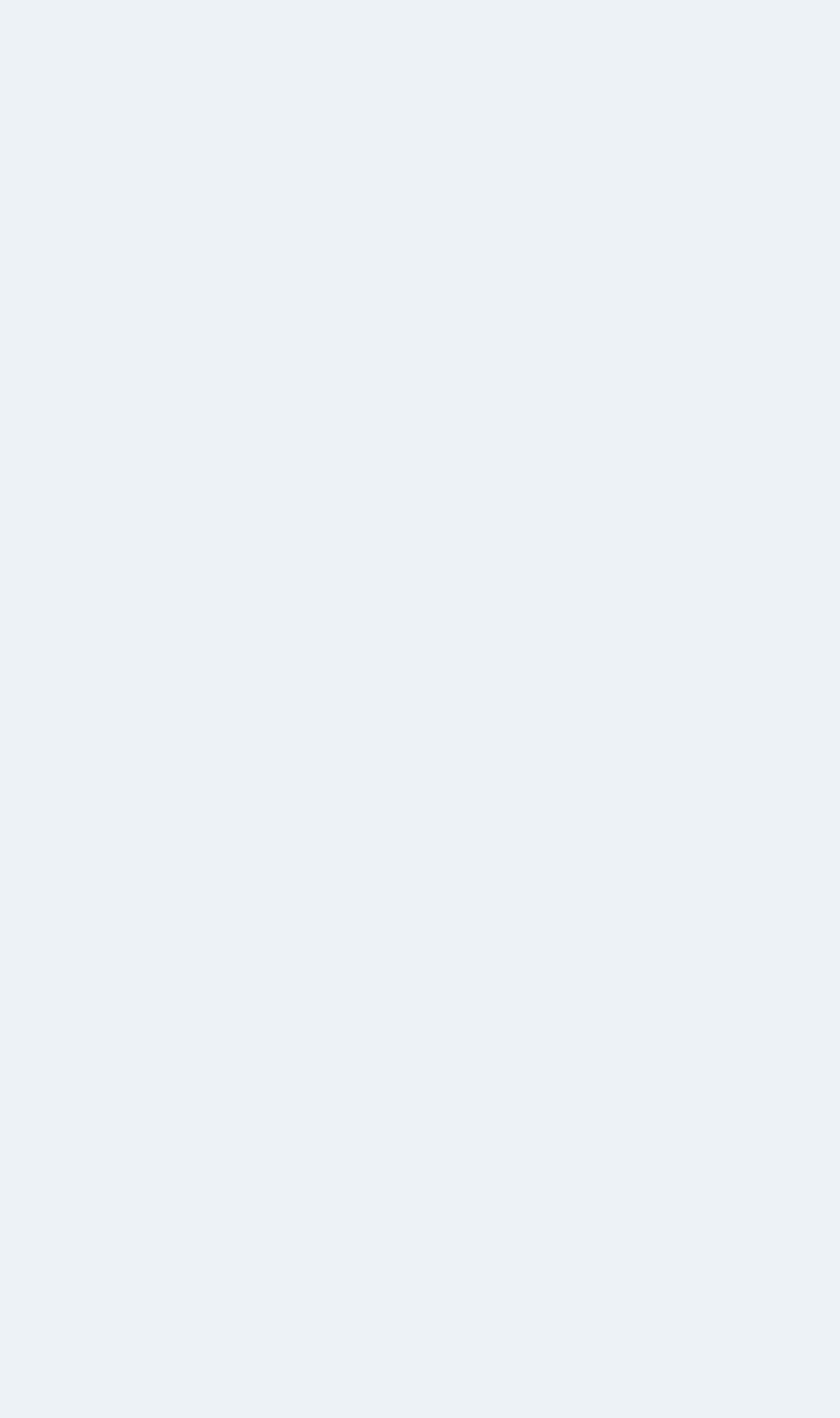What is the title of the previous article? Please answer the question using a single word or phrase based on the image.

墨西哥对华细焊丝启动反倾销复审调查